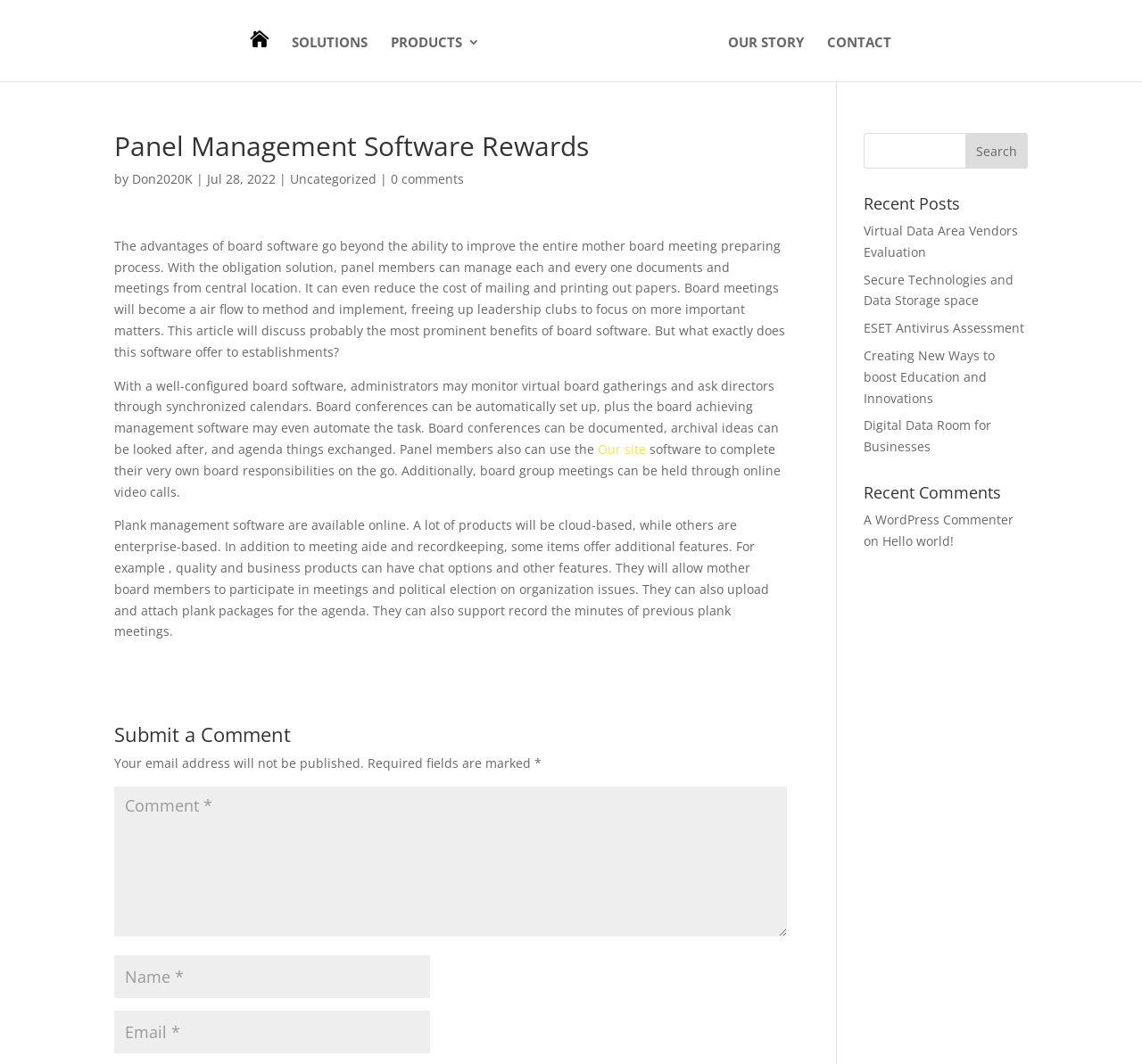Pinpoint the bounding box coordinates of the area that should be clicked to complete the following instruction: "Click on the 'OUR STORY' link". The coordinates must be given as four float numbers between 0 and 1, i.e., [left, top, right, bottom].

[0.638, 0.034, 0.704, 0.076]